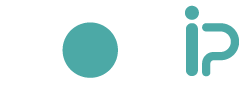What is the focus of the website?
From the image, provide a succinct answer in one word or a short phrase.

Footwear and fashion